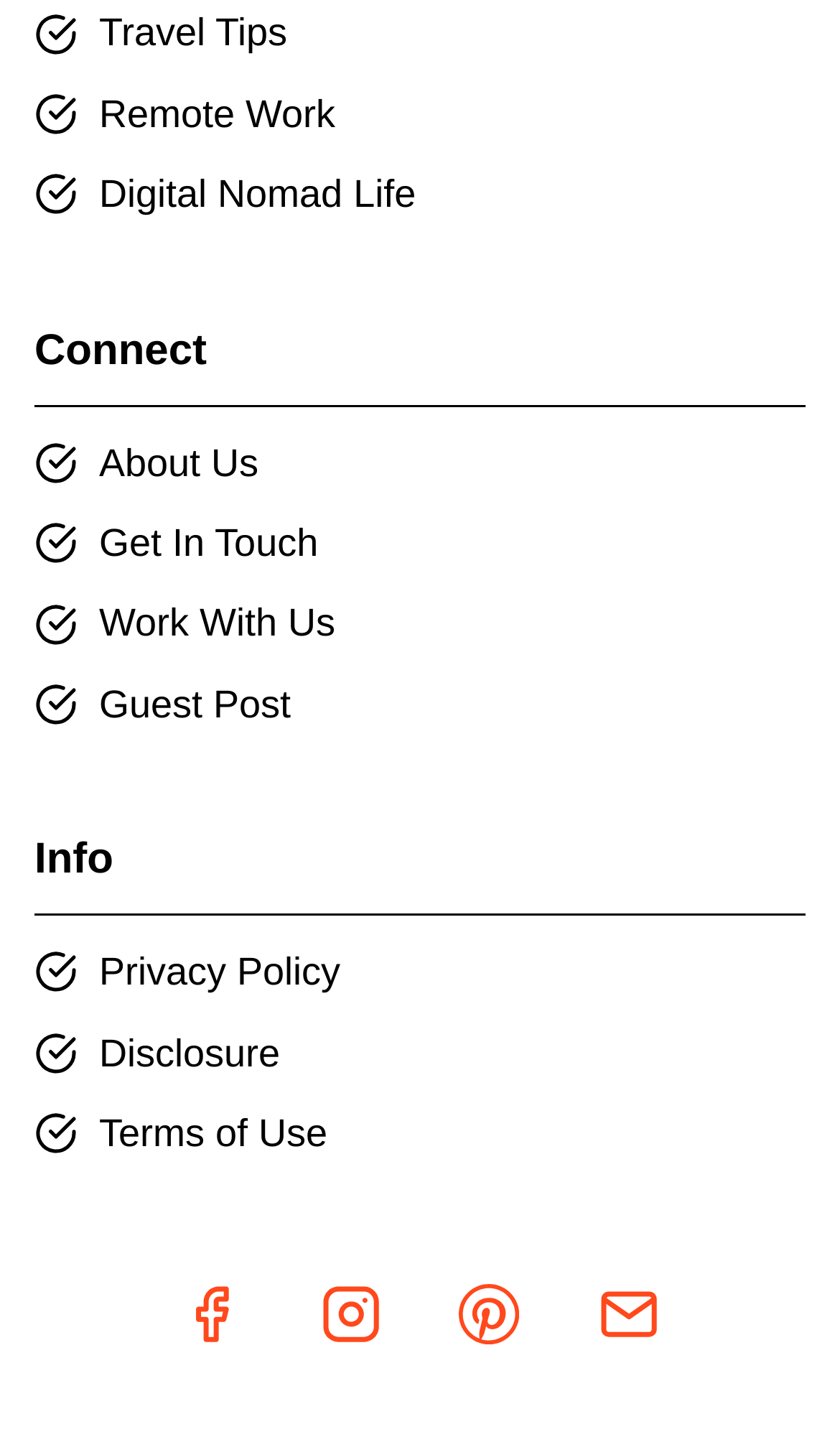Can you find the bounding box coordinates of the area I should click to execute the following instruction: "Follow on Facebook"?

[0.18, 0.87, 0.324, 0.954]